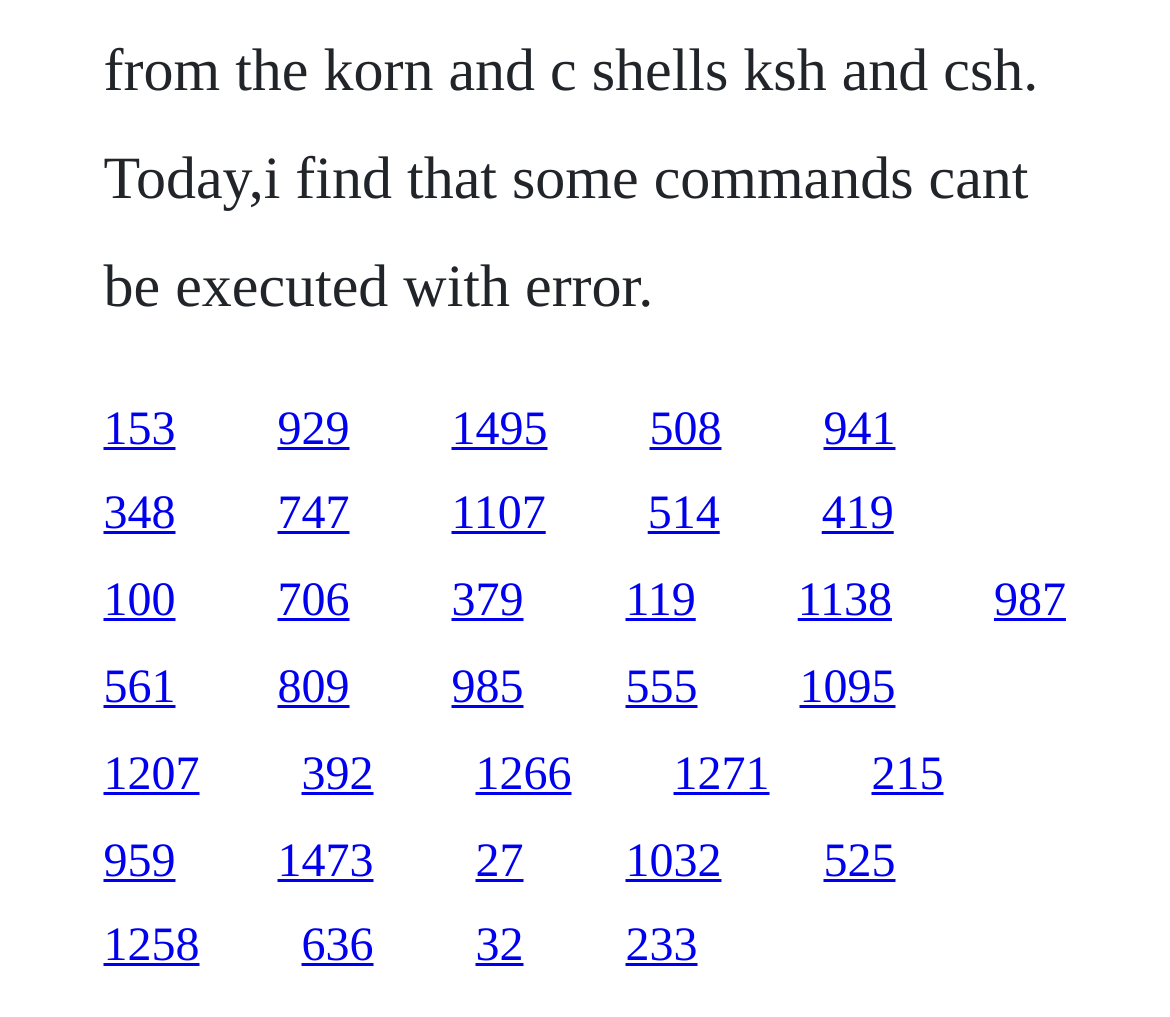Provide a brief response to the question using a single word or phrase: 
What is the number of links on the webpage?

45